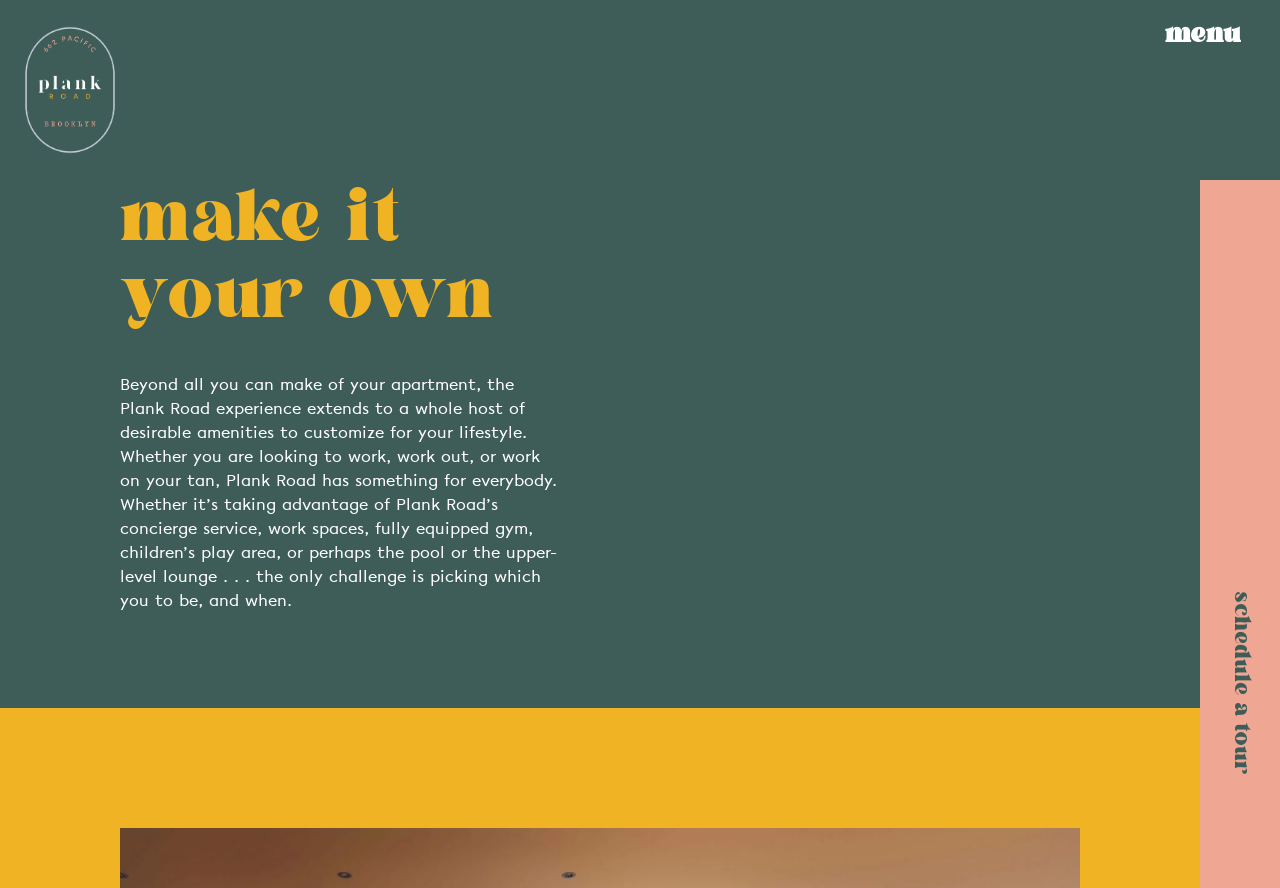Explain the contents of the webpage comprehensively.

The webpage is about the Plank Road amenities in Prospect Heights, Brooklyn. At the top, there is a link to schedule a tour, positioned near the top right corner of the page. Below it, on the left side, is an image with the address "662 Pacific Street, Brooklyn, NY" and a link to the same address. 

To the right of the image, there is a heading labeled "menu" with a link to access the menu. Below the image, there is a heading "make it your own" followed by a paragraph of text that describes the various amenities offered by Plank Road, including a concierge service, workspaces, a gym, a children's play area, a pool, and a lounge. 

The text is divided into three sections, with the first section describing the amenities, the second section mentioning the lounge, and the third section concluding the description. Below the text, there is a button to play a video, positioned near the center of the page.